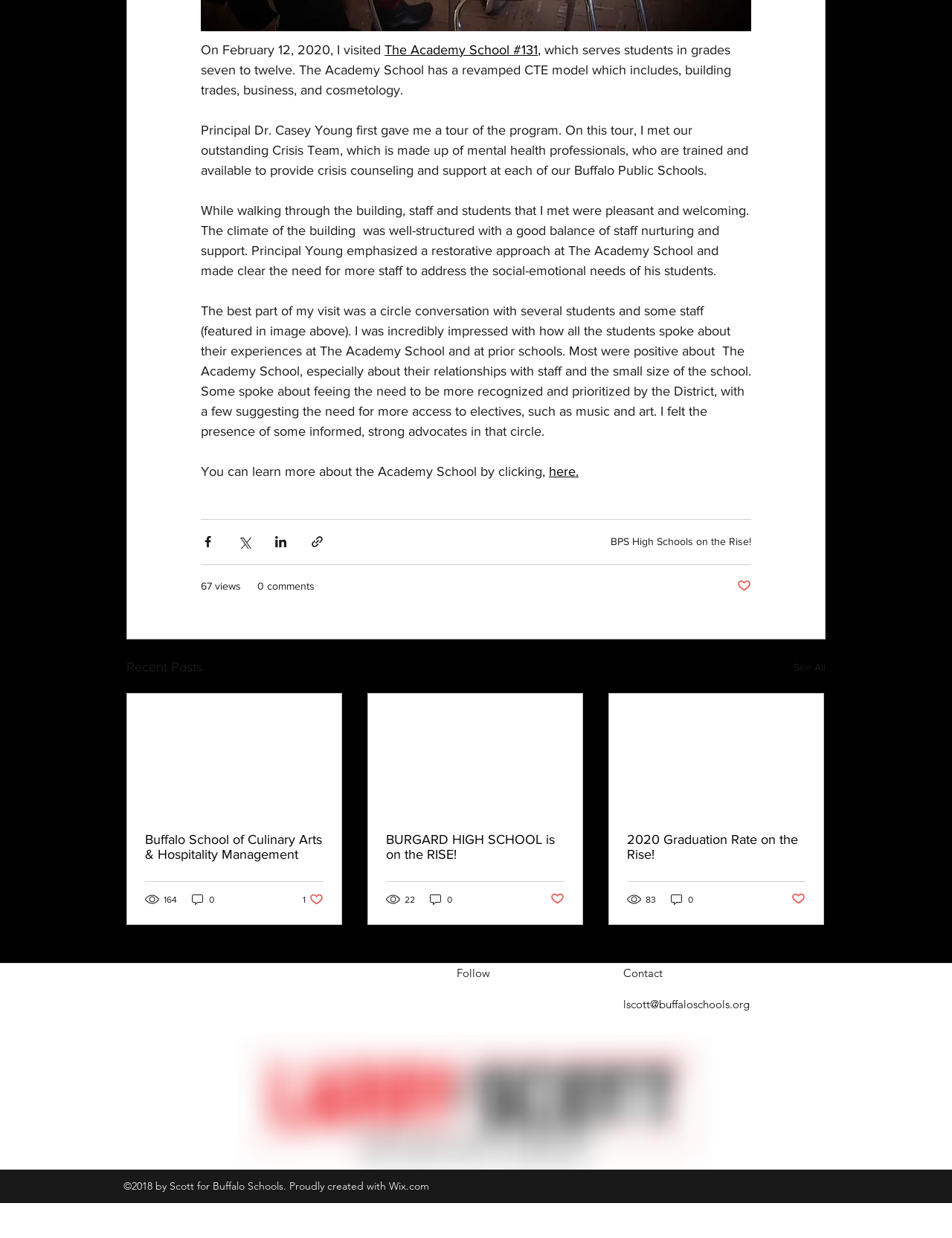Highlight the bounding box coordinates of the element that should be clicked to carry out the following instruction: "Contact Larry Scott via email". The coordinates must be given as four float numbers ranging from 0 to 1, i.e., [left, top, right, bottom].

[0.655, 0.805, 0.788, 0.817]